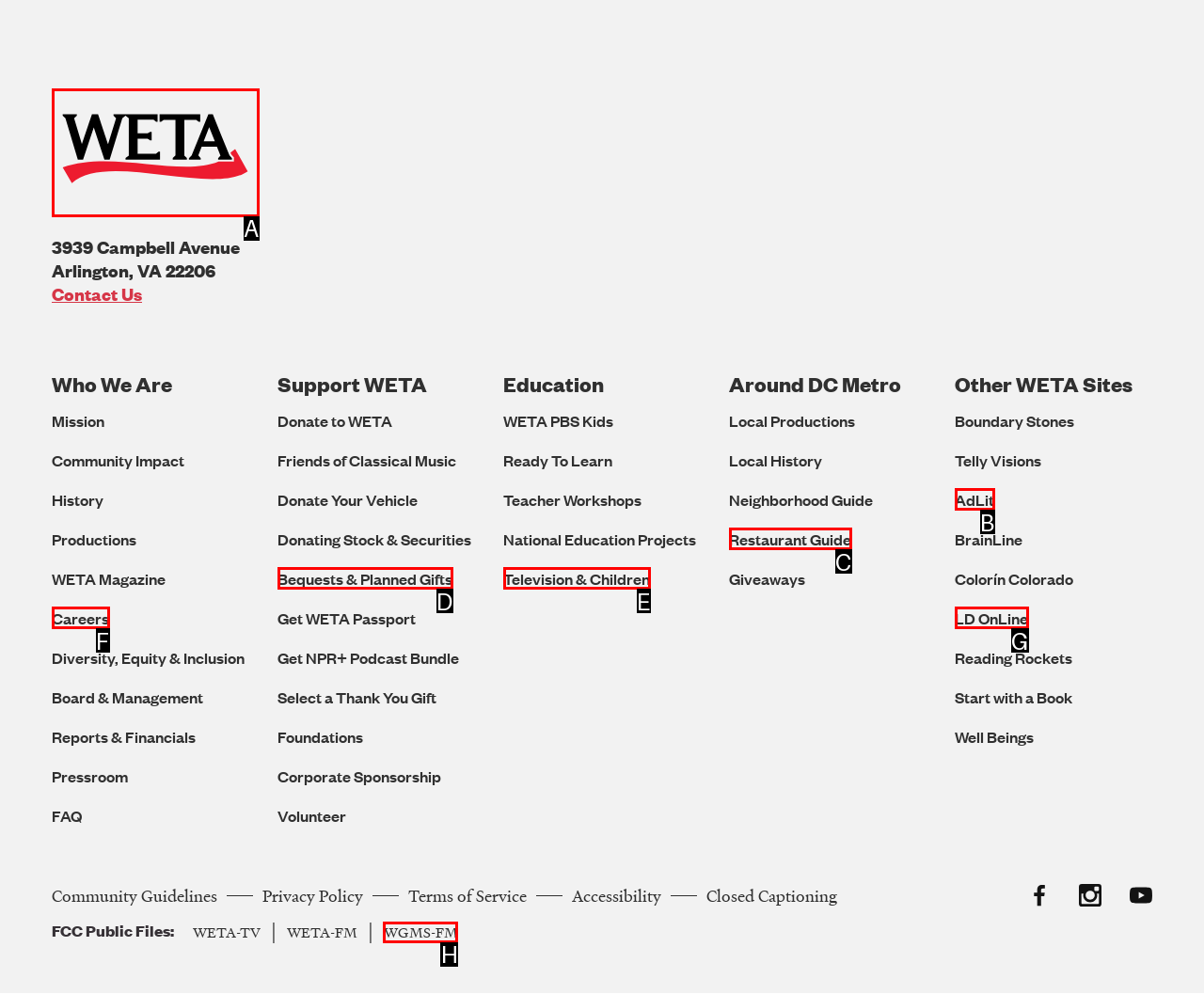Point out the HTML element I should click to achieve the following task: Click on Home Provide the letter of the selected option from the choices.

A